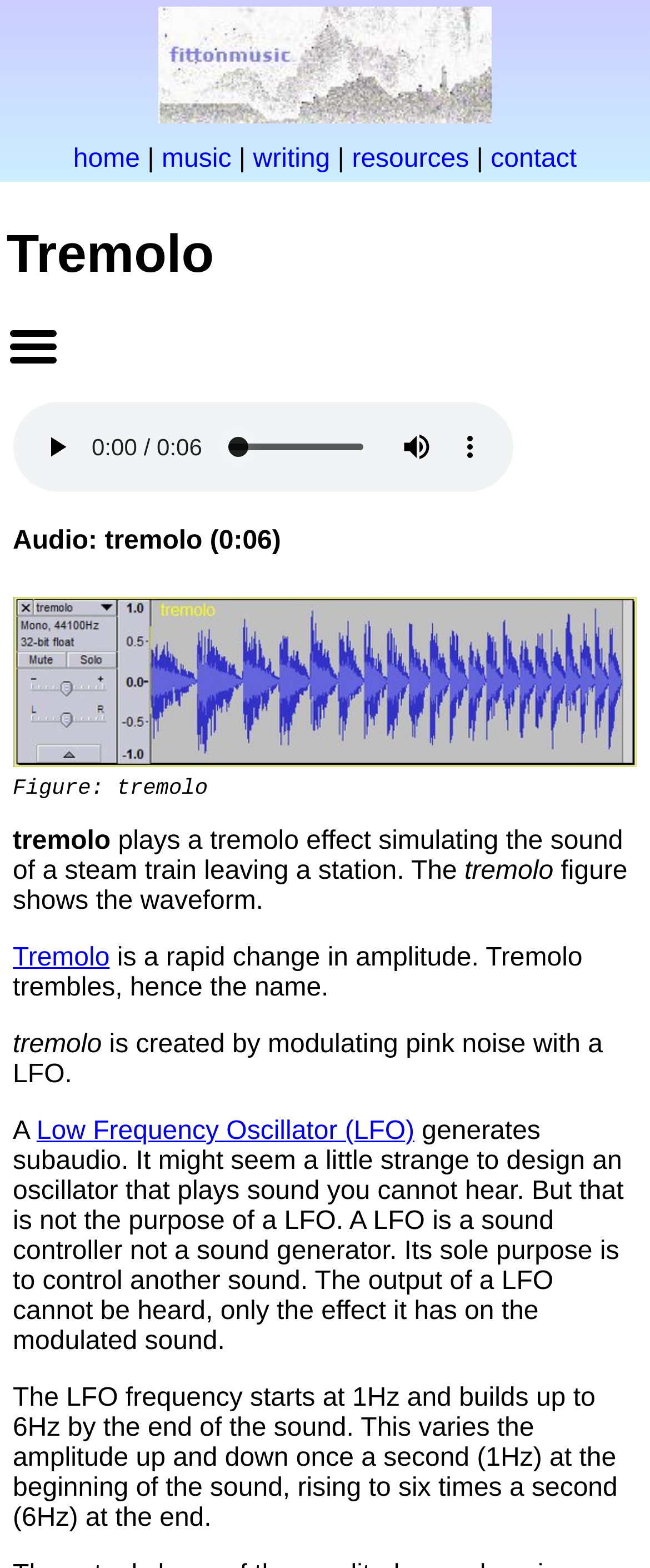What is the orientation of the audio time scrubber slider?
Identify the answer in the screenshot and reply with a single word or phrase.

horizontal